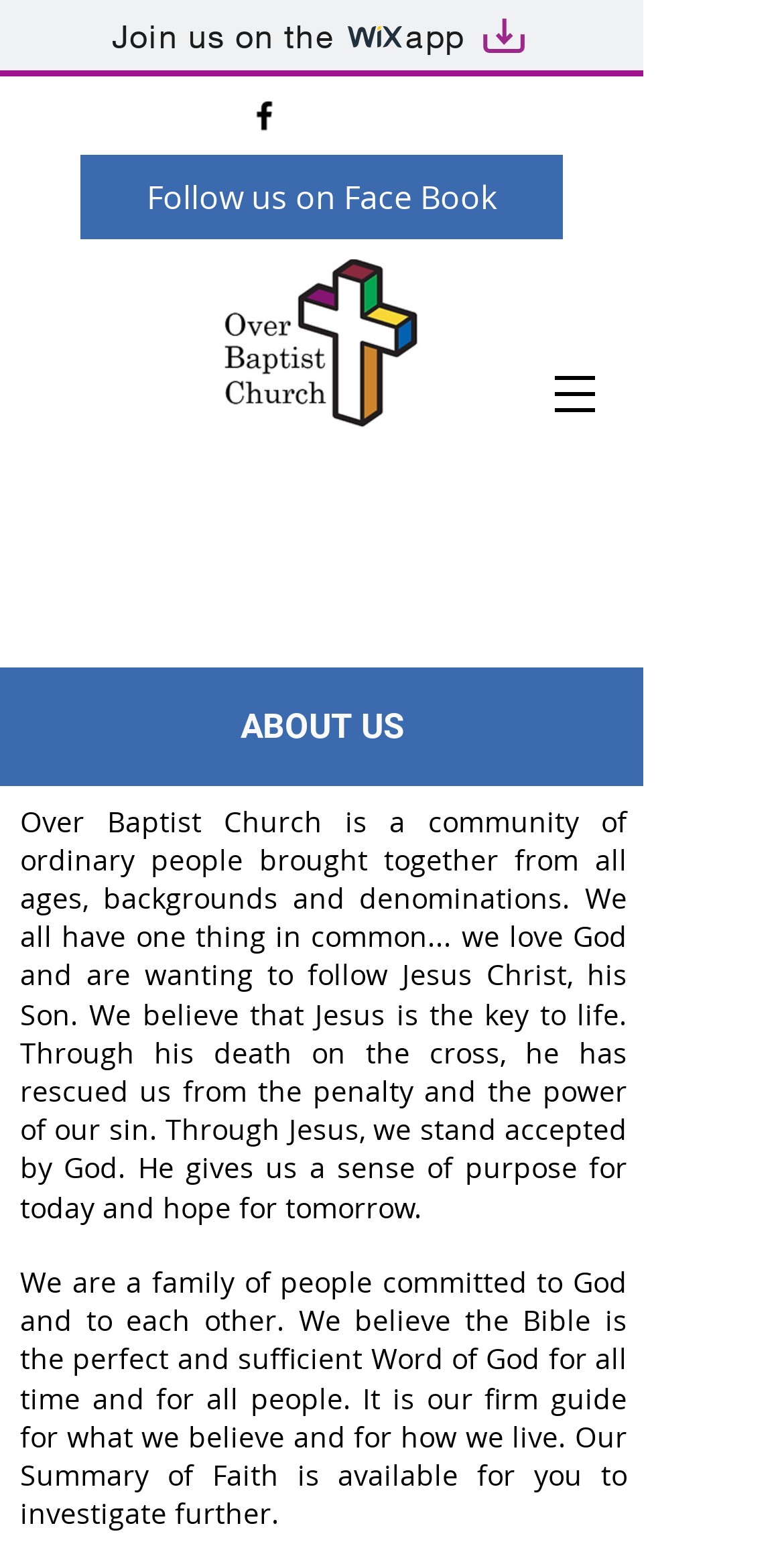What is the purpose of the church?
With the help of the image, please provide a detailed response to the question.

The purpose of the church can be inferred from the StaticText element which states 'We all have one thing in common... we love God and are wanting to follow Jesus Christ, his Son.'